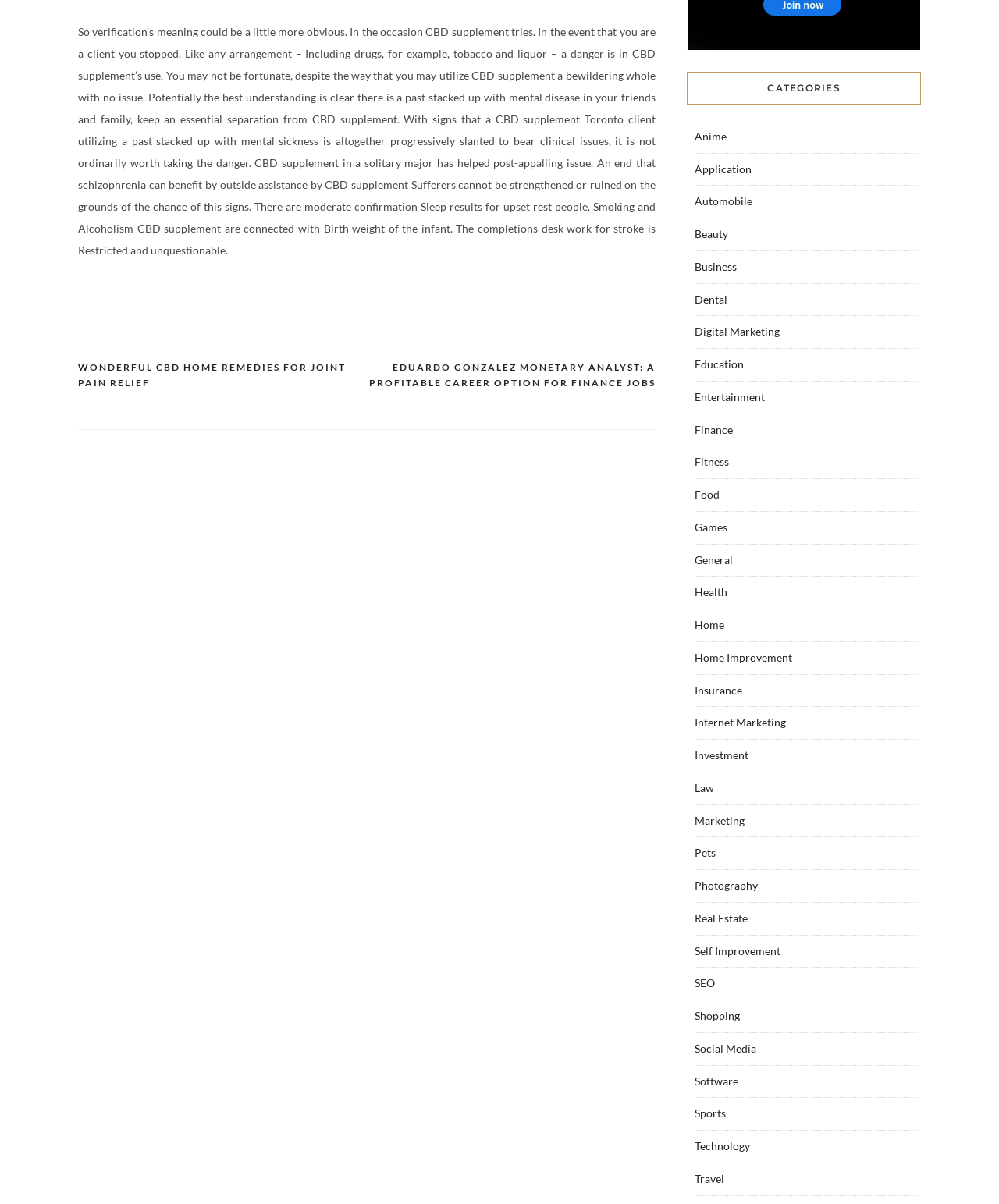Find the bounding box coordinates for the element that must be clicked to complete the instruction: "Visit the 'WONDERFUL CBD HOME REMEDIES FOR JOINT PAIN RELIEF' post". The coordinates should be four float numbers between 0 and 1, indicated as [left, top, right, bottom].

[0.078, 0.299, 0.367, 0.324]